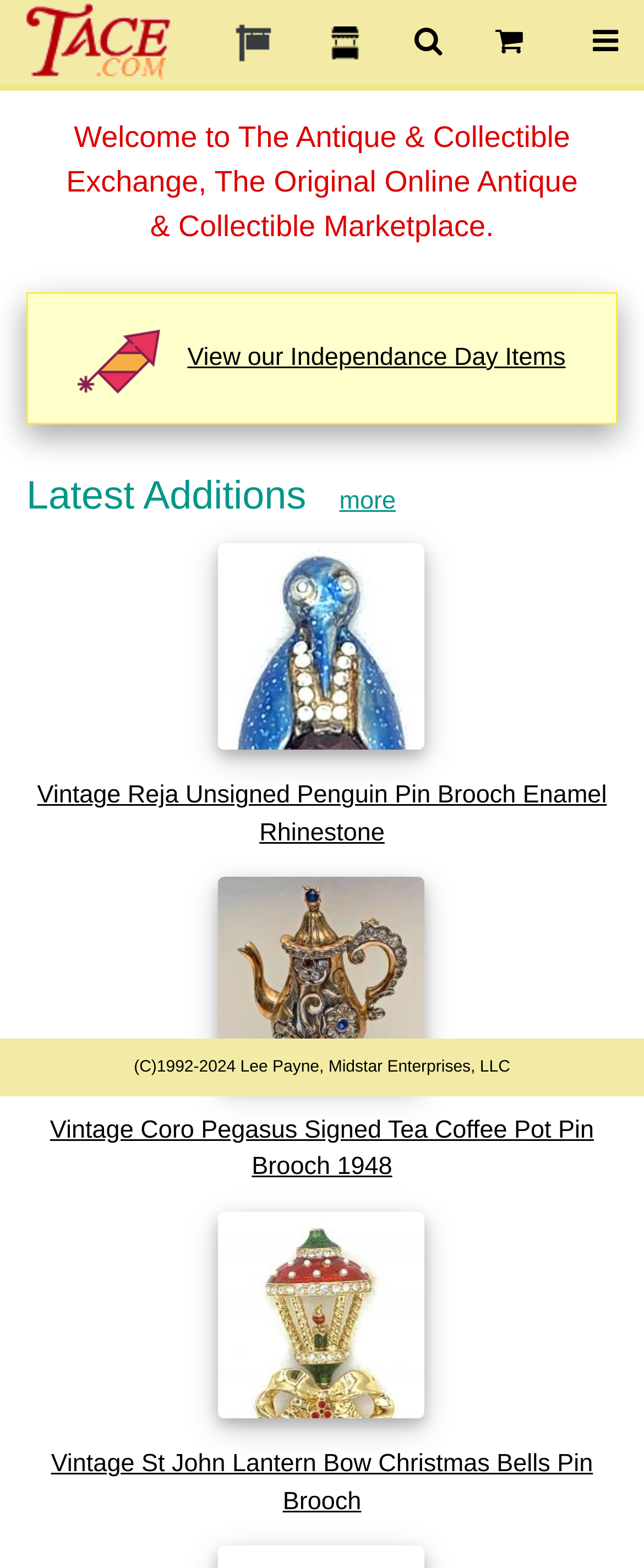Please identify the bounding box coordinates of the clickable area that will allow you to execute the instruction: "Check the copyright information".

[0.208, 0.675, 0.792, 0.686]